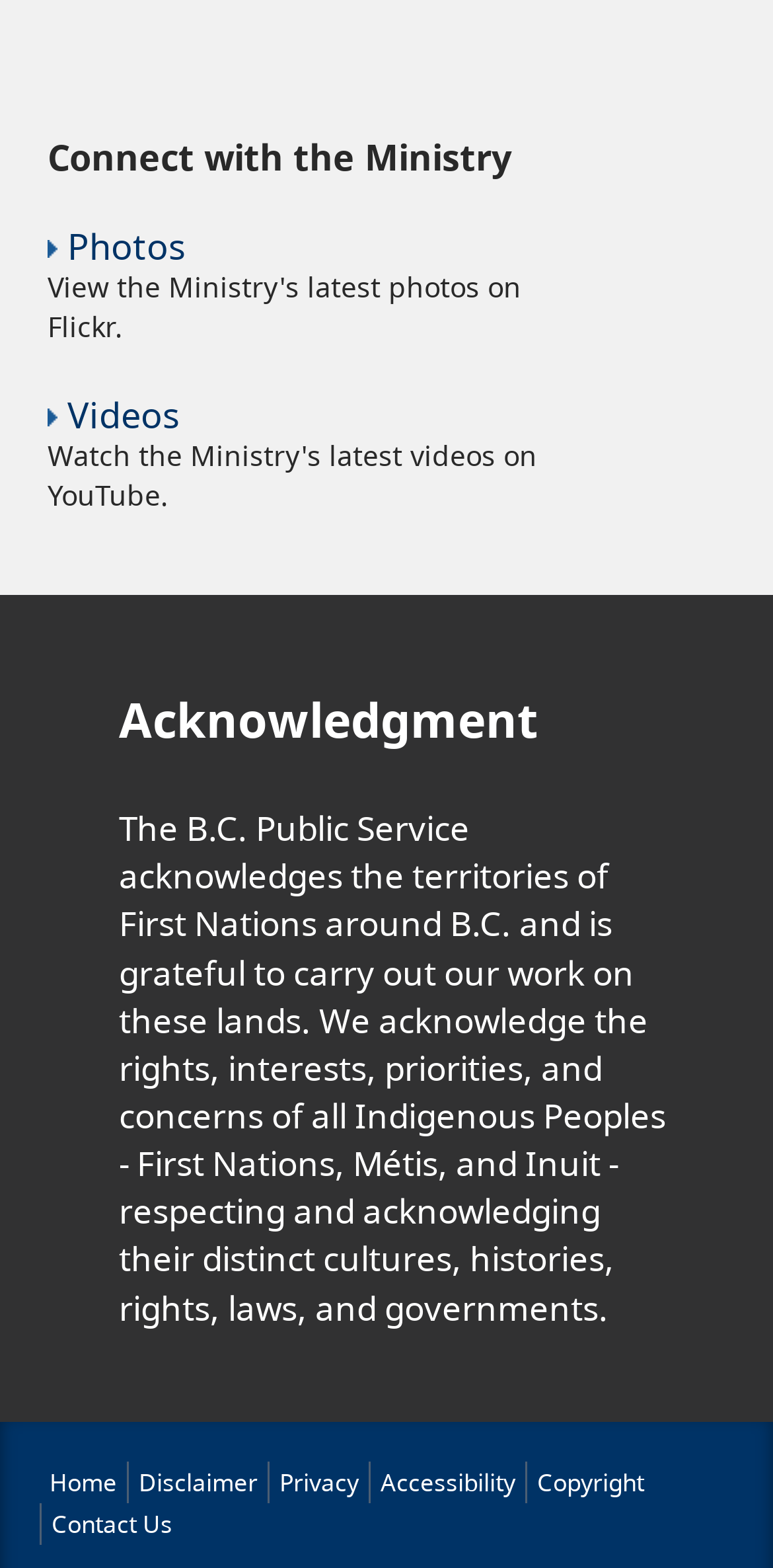Using the provided element description, identify the bounding box coordinates as (top-left x, top-left y, bottom-right x, bottom-right y). Ensure all values are between 0 and 1. Description: Contact Us

[0.067, 0.961, 0.223, 0.983]